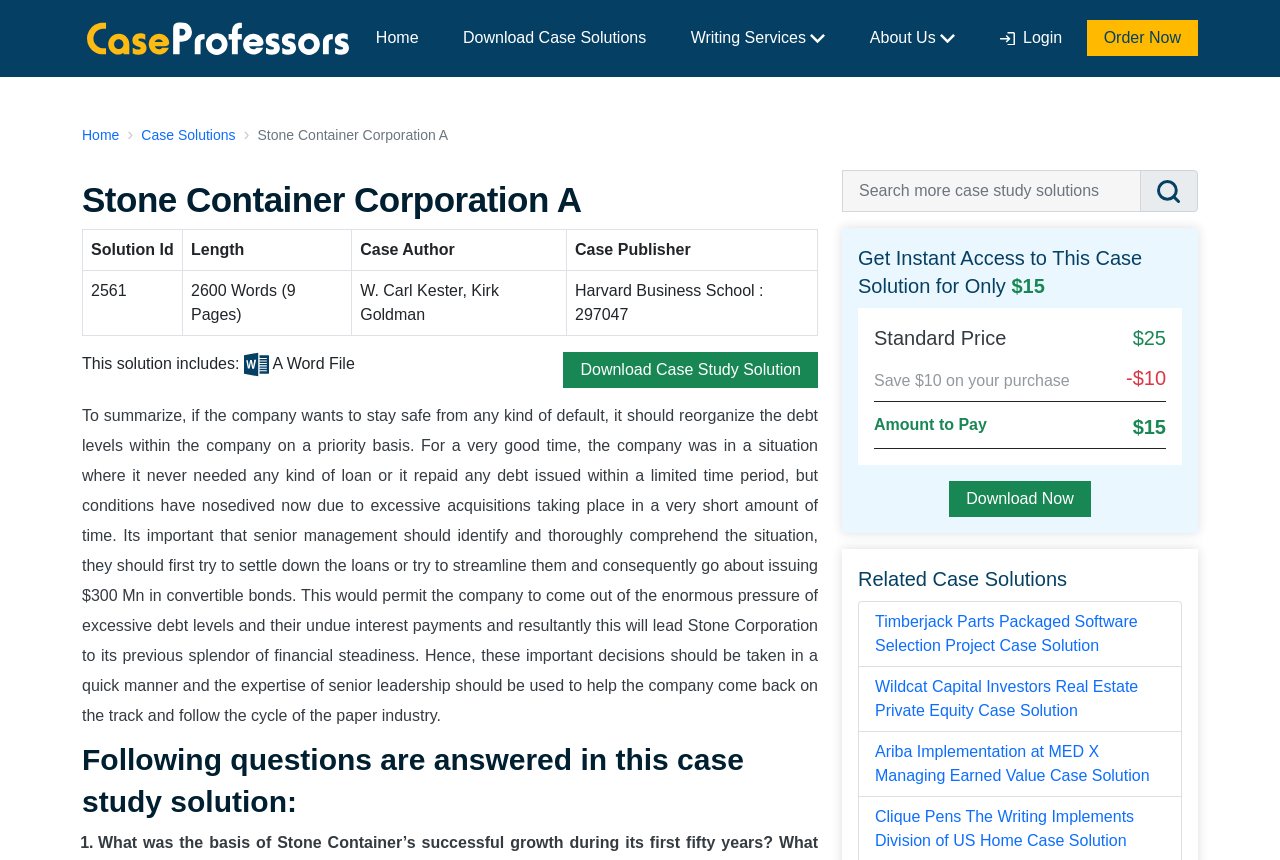Please identify the bounding box coordinates of the area that needs to be clicked to follow this instruction: "Click on the 'CaseProfessors' link".

[0.064, 0.014, 0.275, 0.076]